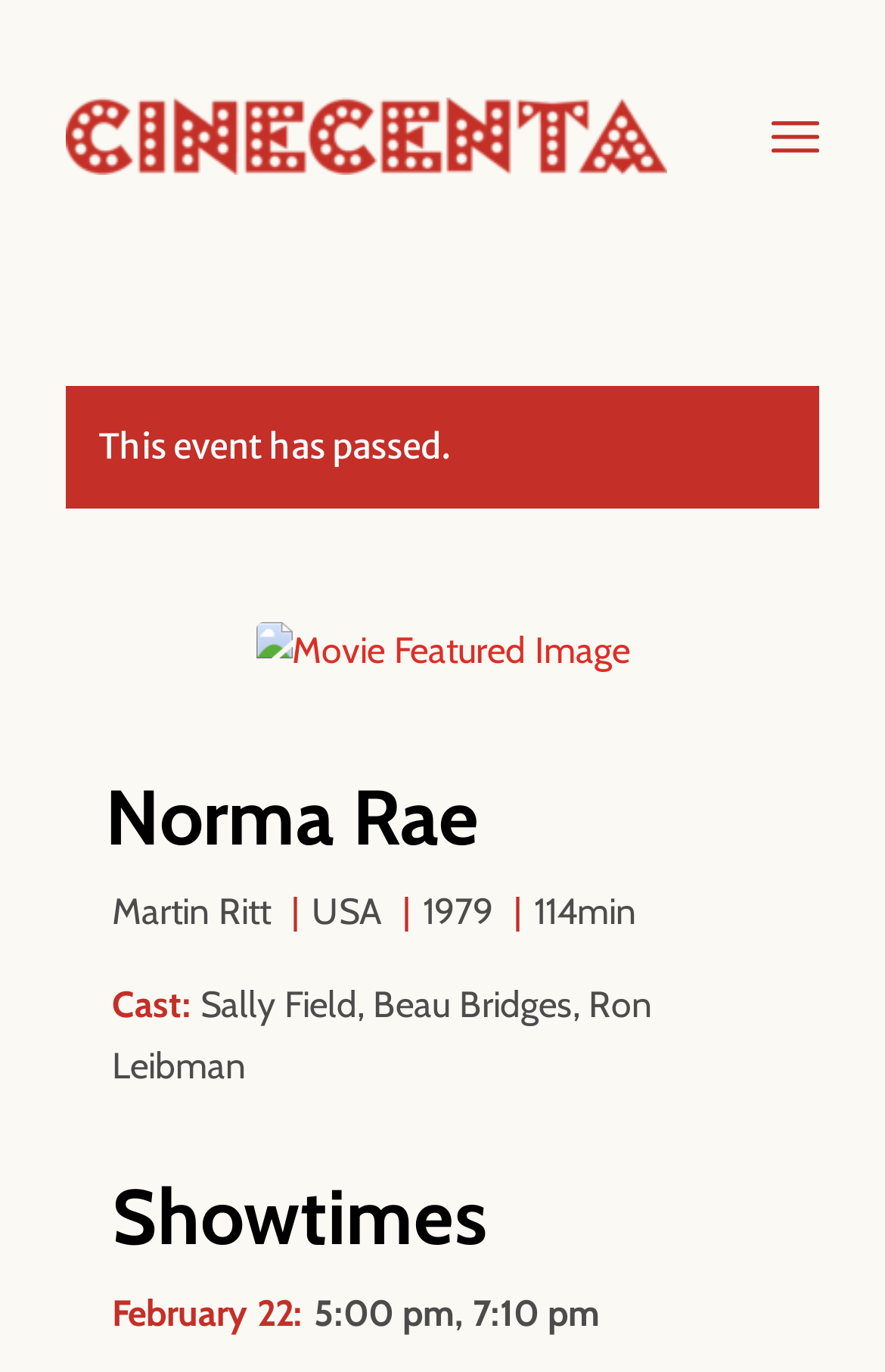What is the duration of the movie?
Provide a well-explained and detailed answer to the question.

The duration of the movie can be found in the static text element with the text '114min' located below the cast information and above the showtimes.